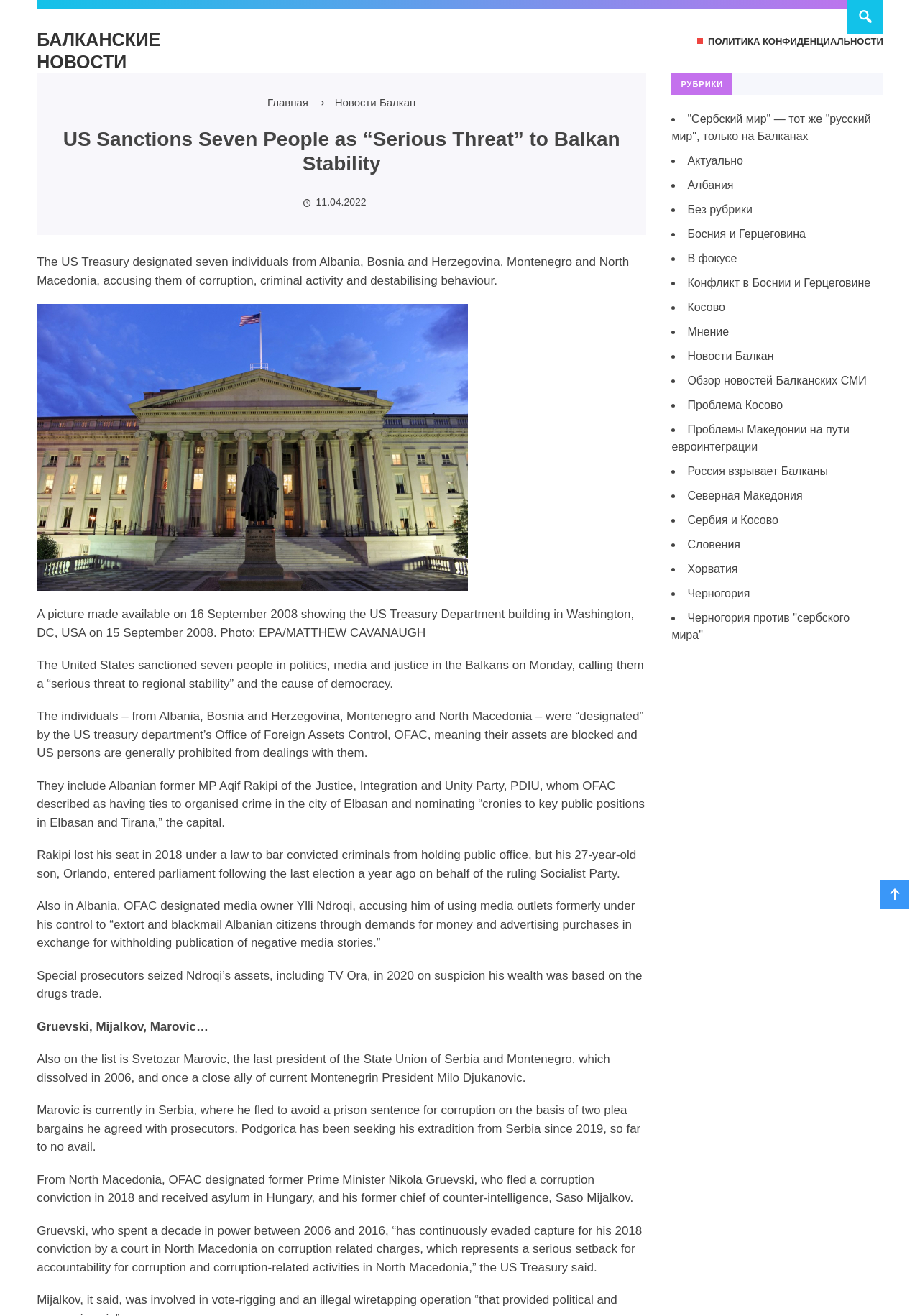Show the bounding box coordinates of the element that should be clicked to complete the task: "Read news about Albania".

[0.747, 0.136, 0.797, 0.145]